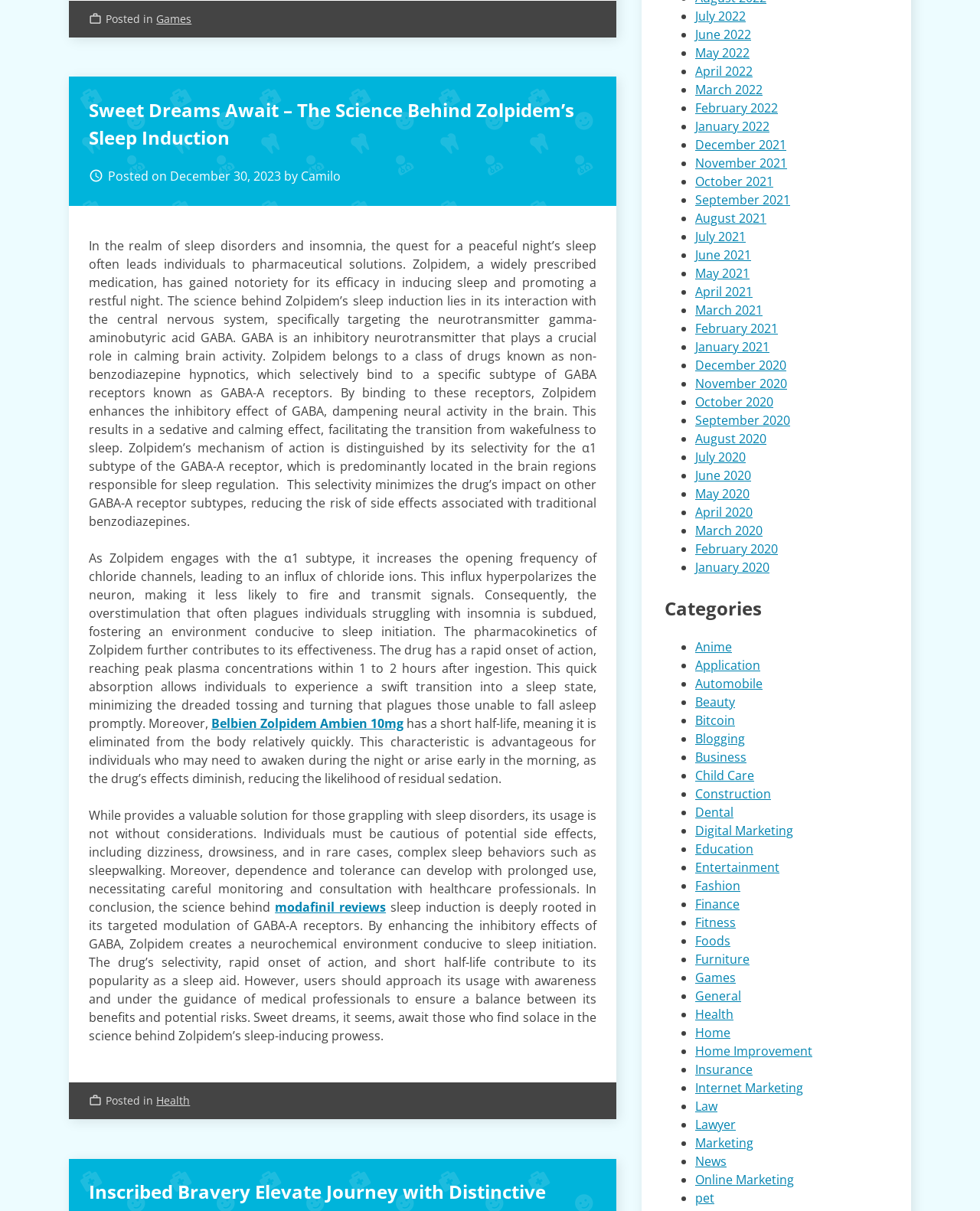Provide a one-word or one-phrase answer to the question:
What is the topic of the article?

Zolpidem's sleep induction